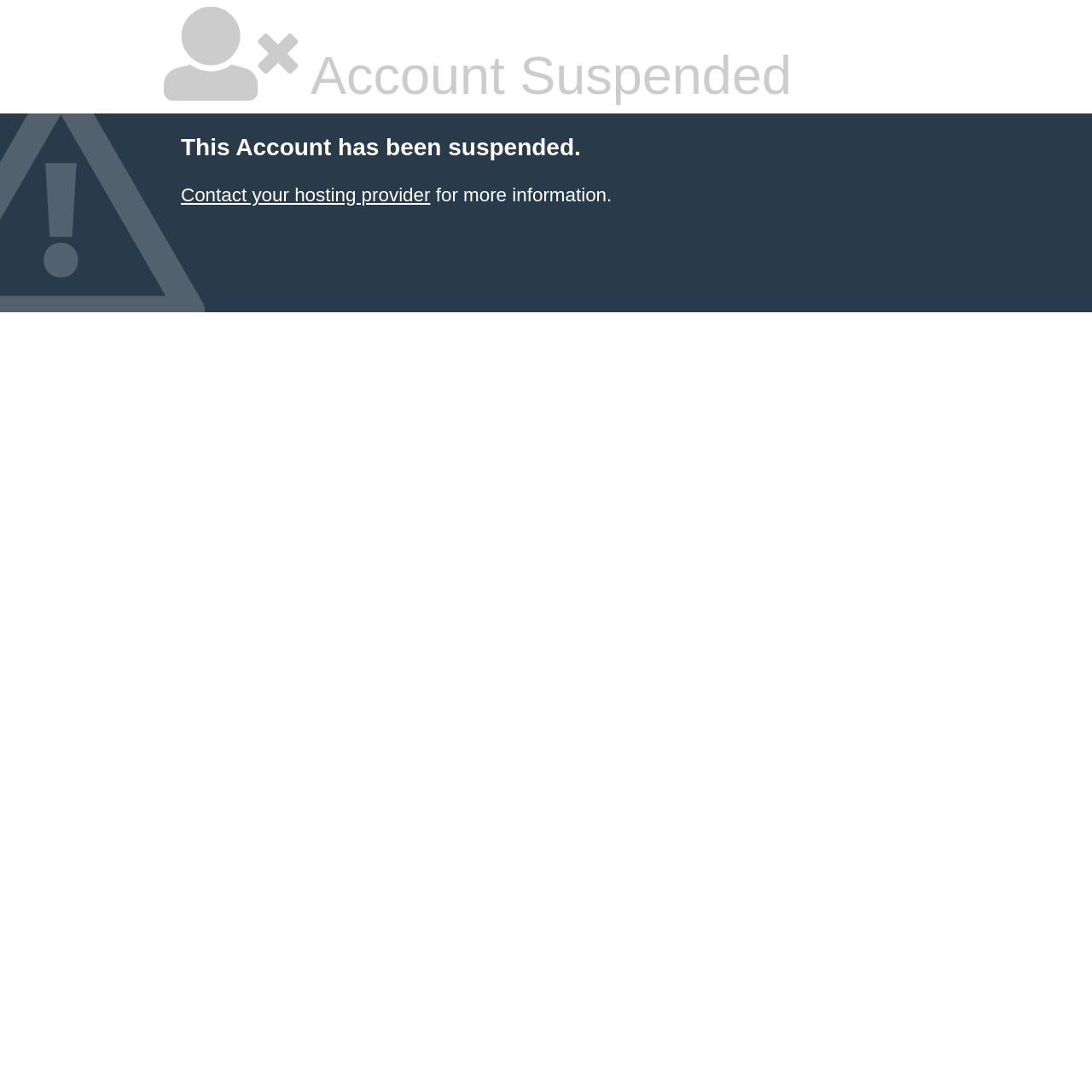Locate the bounding box of the UI element defined by this description: "Contact your hosting provider". The coordinates should be given as four float numbers between 0 and 1, formatted as [left, top, right, bottom].

[0.166, 0.169, 0.394, 0.188]